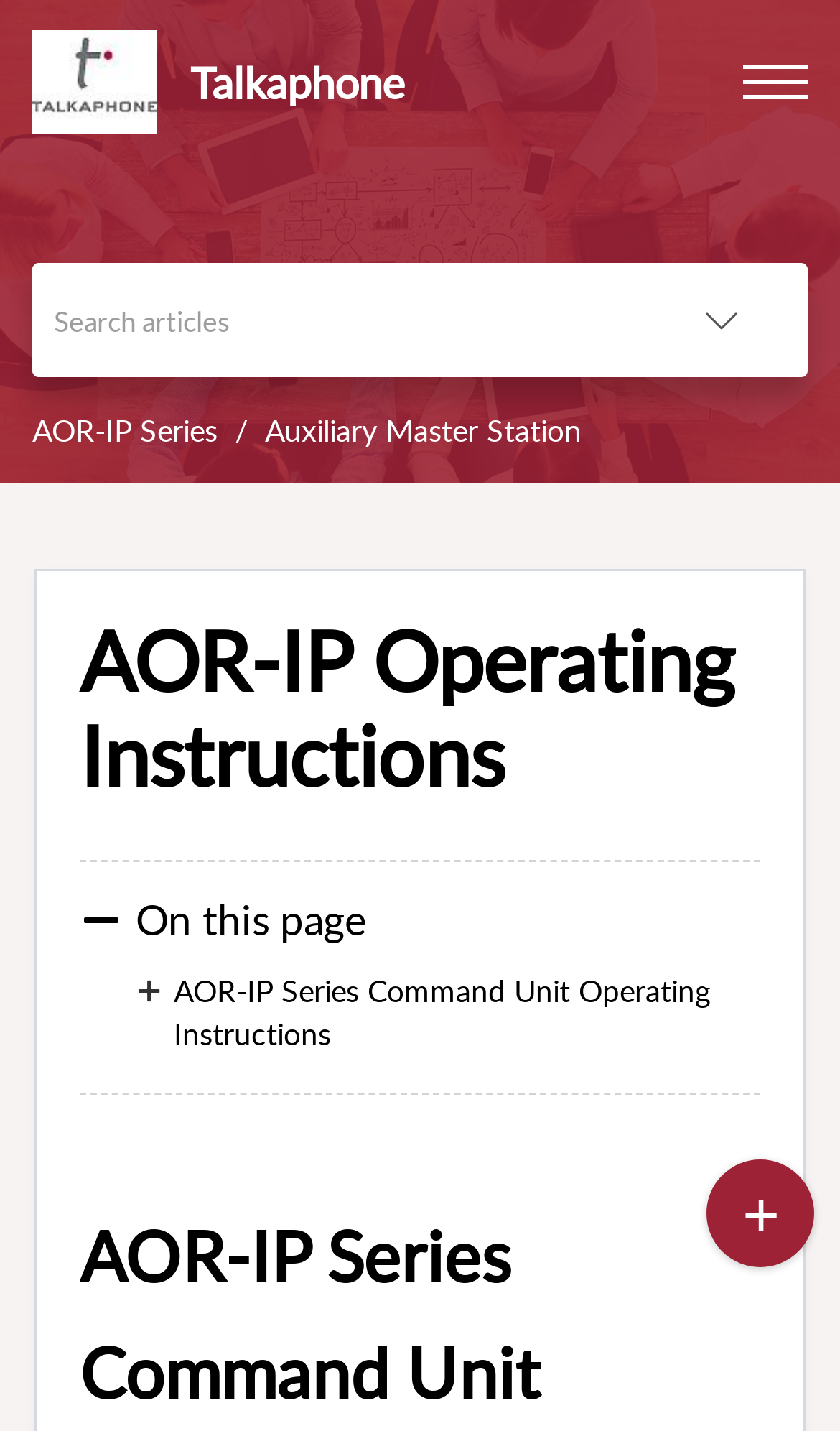What is the name of the company?
From the screenshot, supply a one-word or short-phrase answer.

Talkaphone